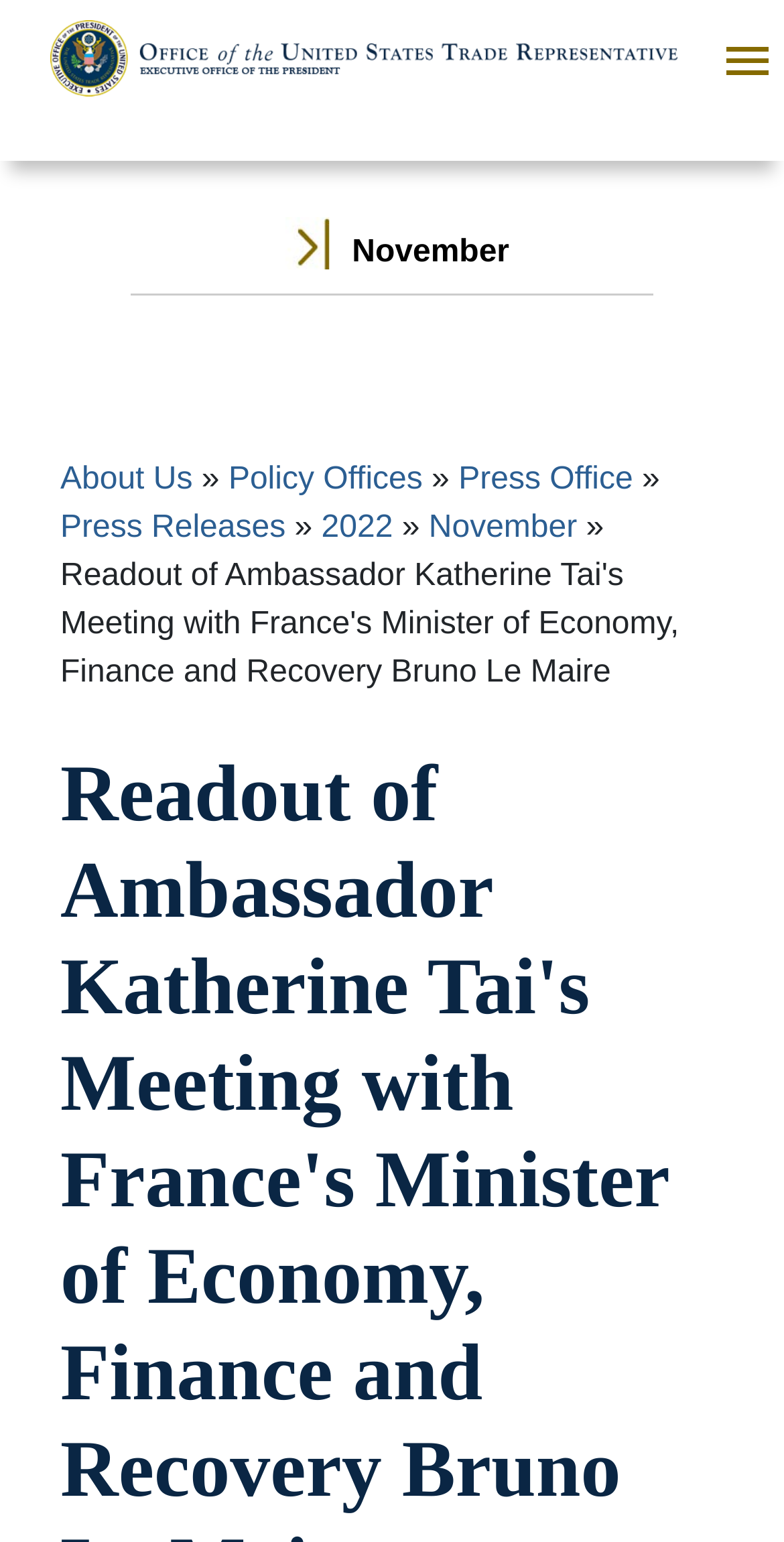Reply to the question below using a single word or brief phrase:
What is the name of the ambassador who met with France's Minister?

Katherine Tai